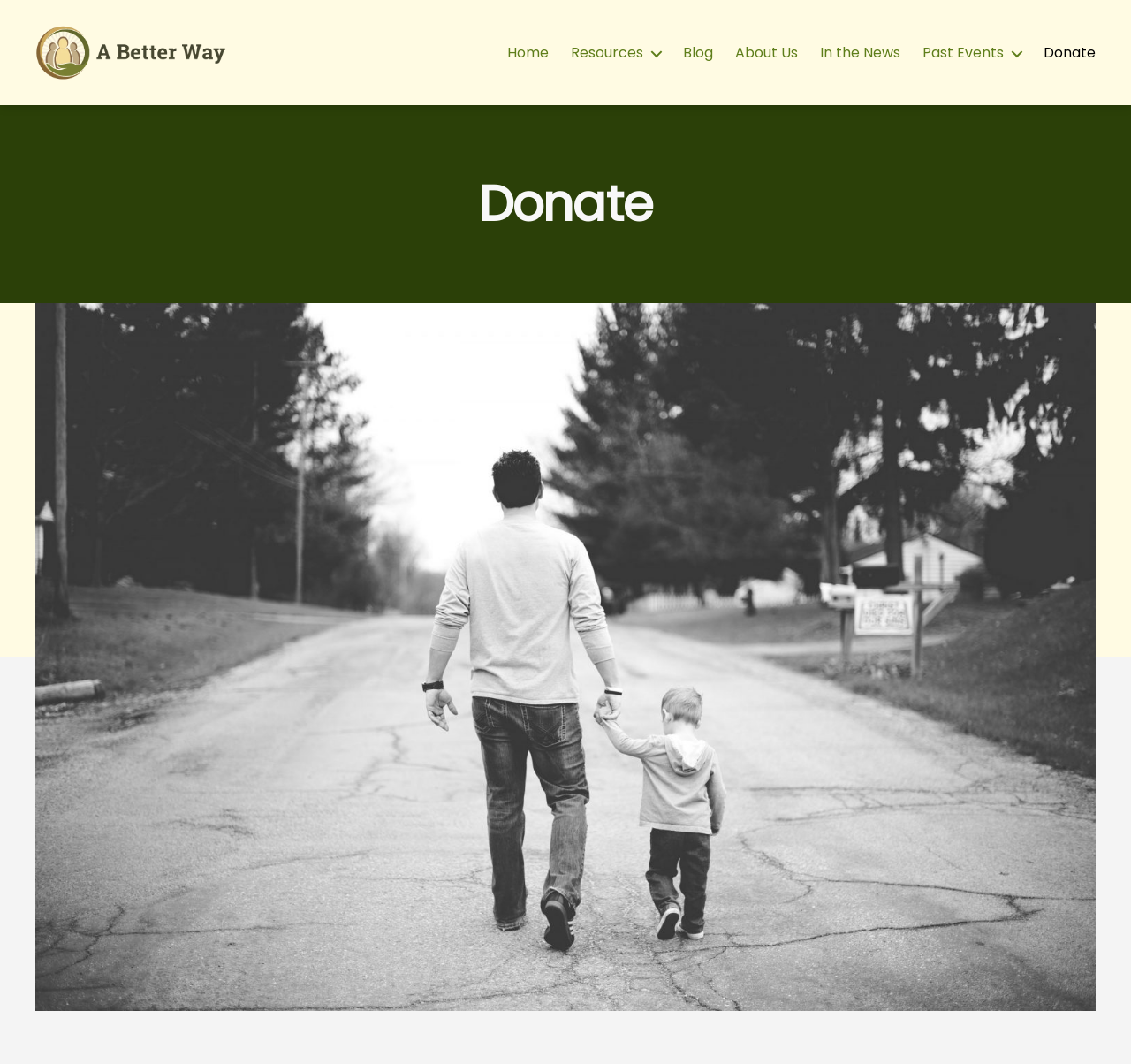Generate a comprehensive description of the webpage.

The webpage is about donating to "A Better Way" for education and support, specifically for abuse prevention. At the top-left corner, there is a link and an image with the organization's name. Below this, there is a horizontal navigation menu with 7 links: "Home", "Resources", "Blog", "About Us", "In the News", "Past Events", and "Donate", which is the current page.

On the main content area, there is a header section with a heading that says "Donate". Below this, there is a large figure that takes up most of the page's content area. The webpage is encouraging visitors to make a tax-deductible gift to support the organization's mission.